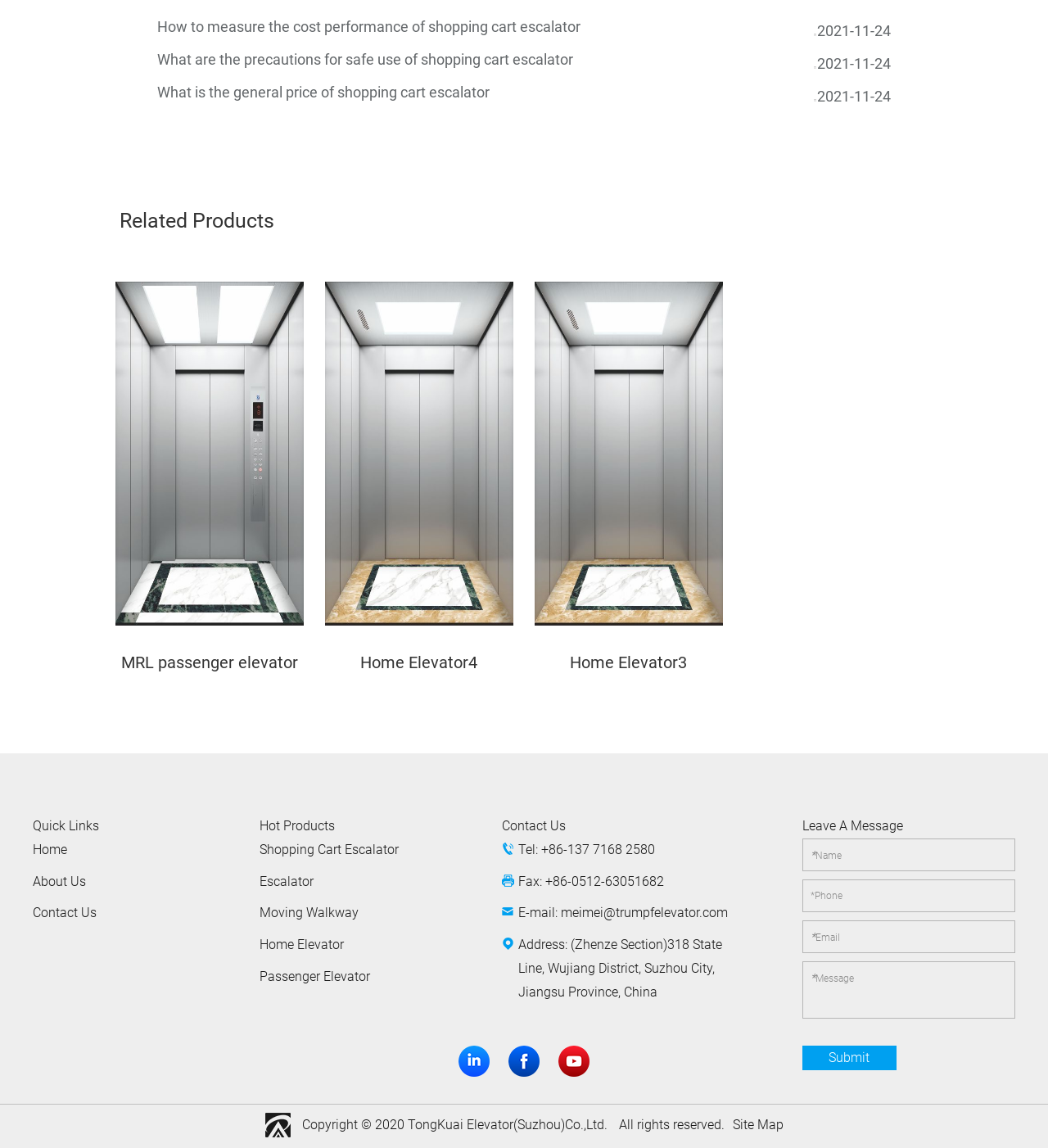Answer the question below using just one word or a short phrase: 
How can users contact the company?

By phone, fax, or email